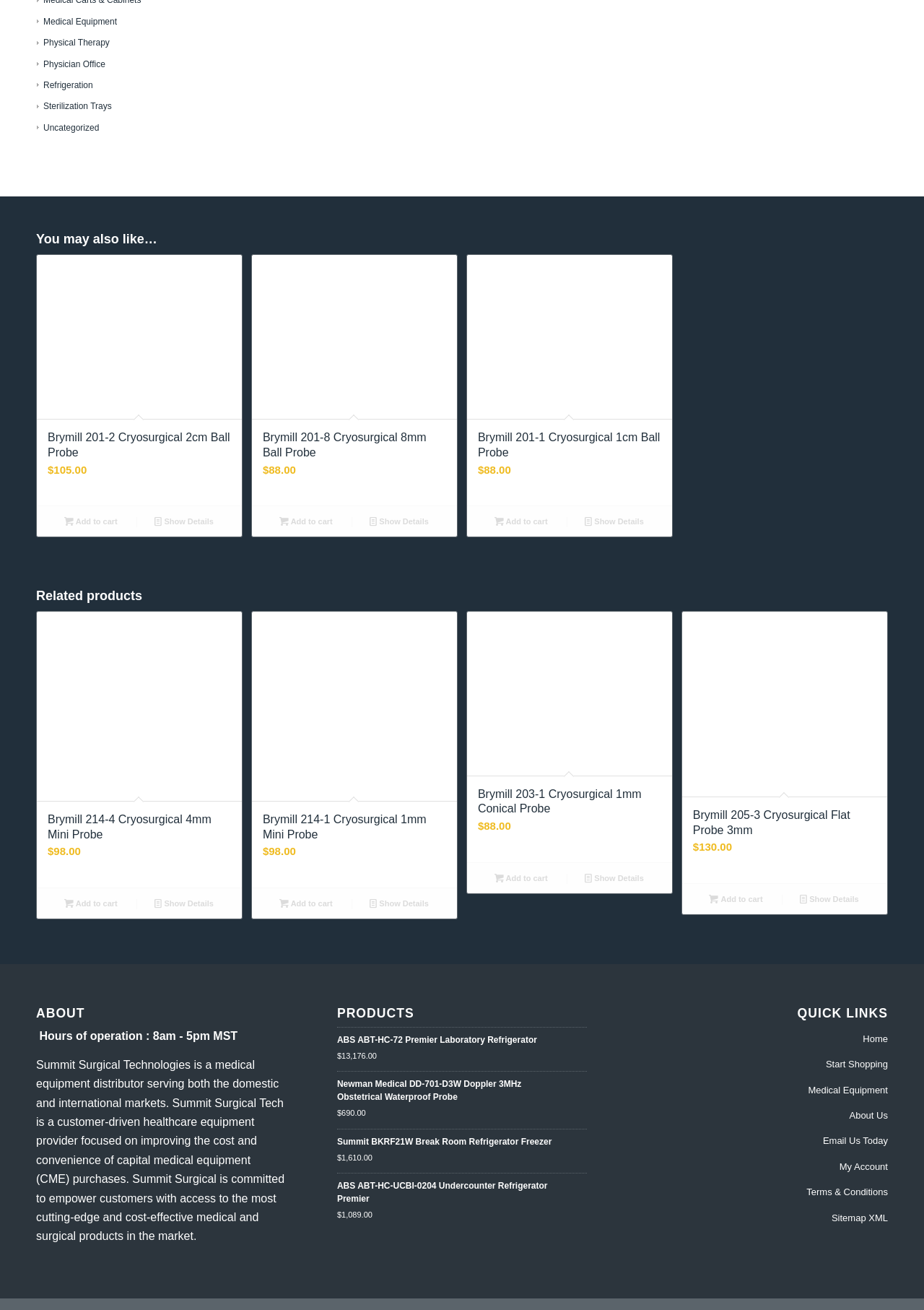Please determine the bounding box coordinates of the section I need to click to accomplish this instruction: "Print the page".

None